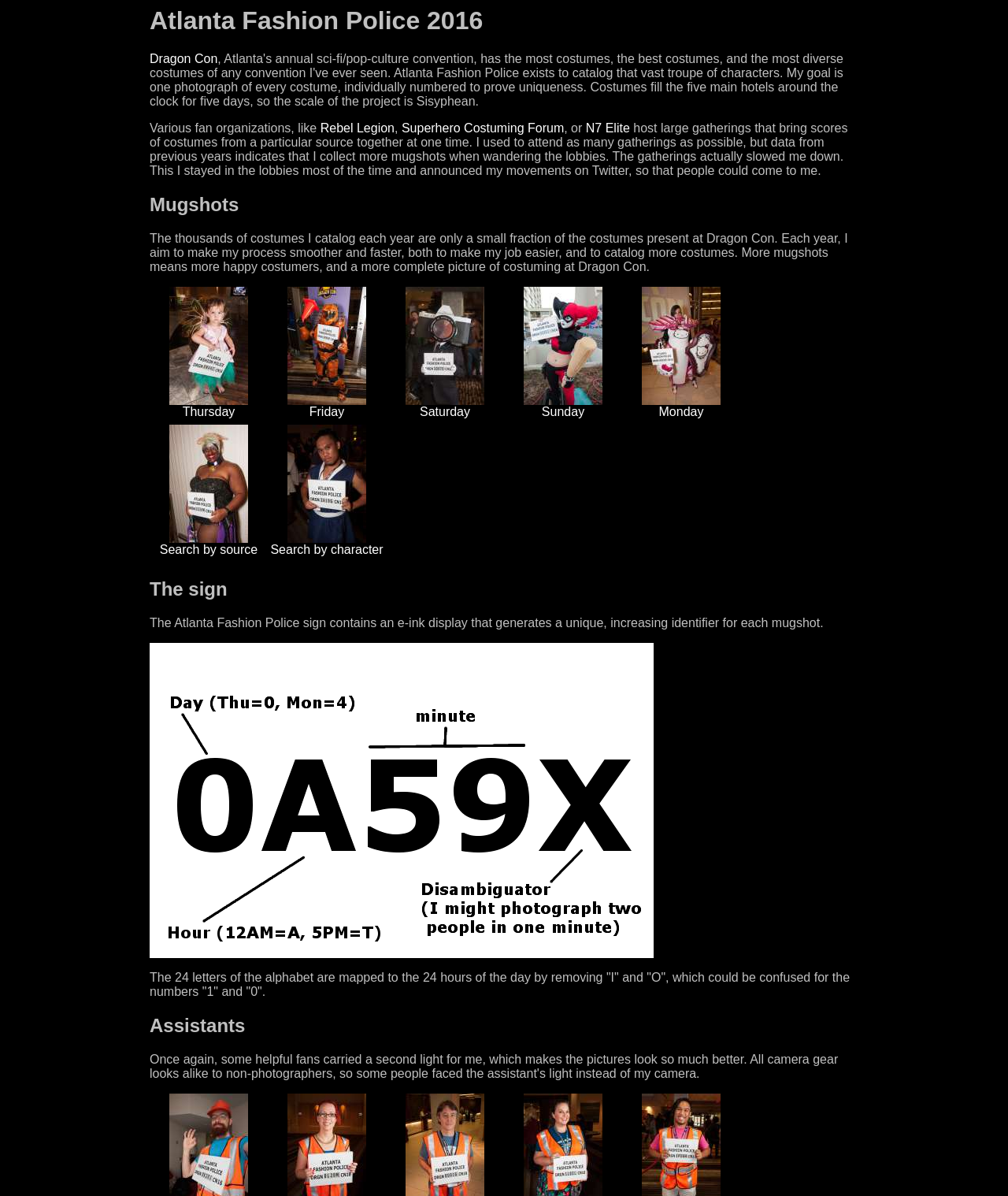What is the purpose of the gatherings mentioned?
Please respond to the question with a detailed and well-explained answer.

The gatherings mentioned, such as those hosted by fan organizations like Rebel Legion and Superhero Costuming Forum, bring scores of costumes from a particular source together at one time, allowing the author to catalog them.